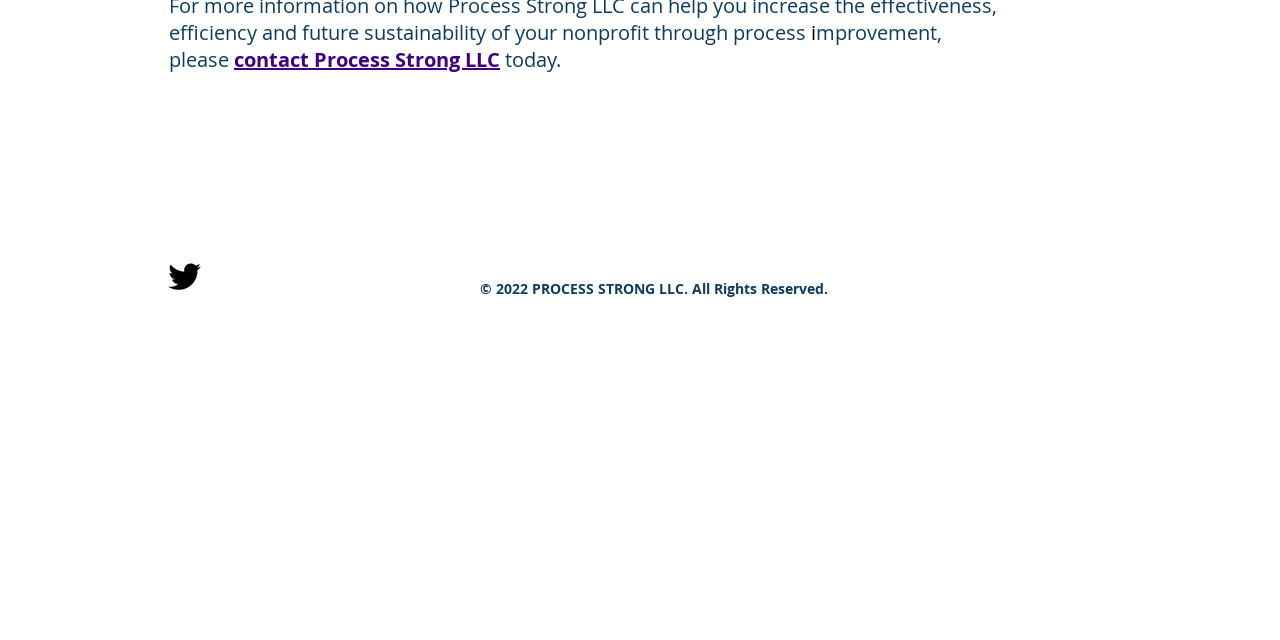Using the given description, provide the bounding box coordinates formatted as (top-left x, top-left y, bottom-right x, bottom-right y), with all values being floating point numbers between 0 and 1. Description: contact Process Strong LLC

[0.183, 0.072, 0.391, 0.114]